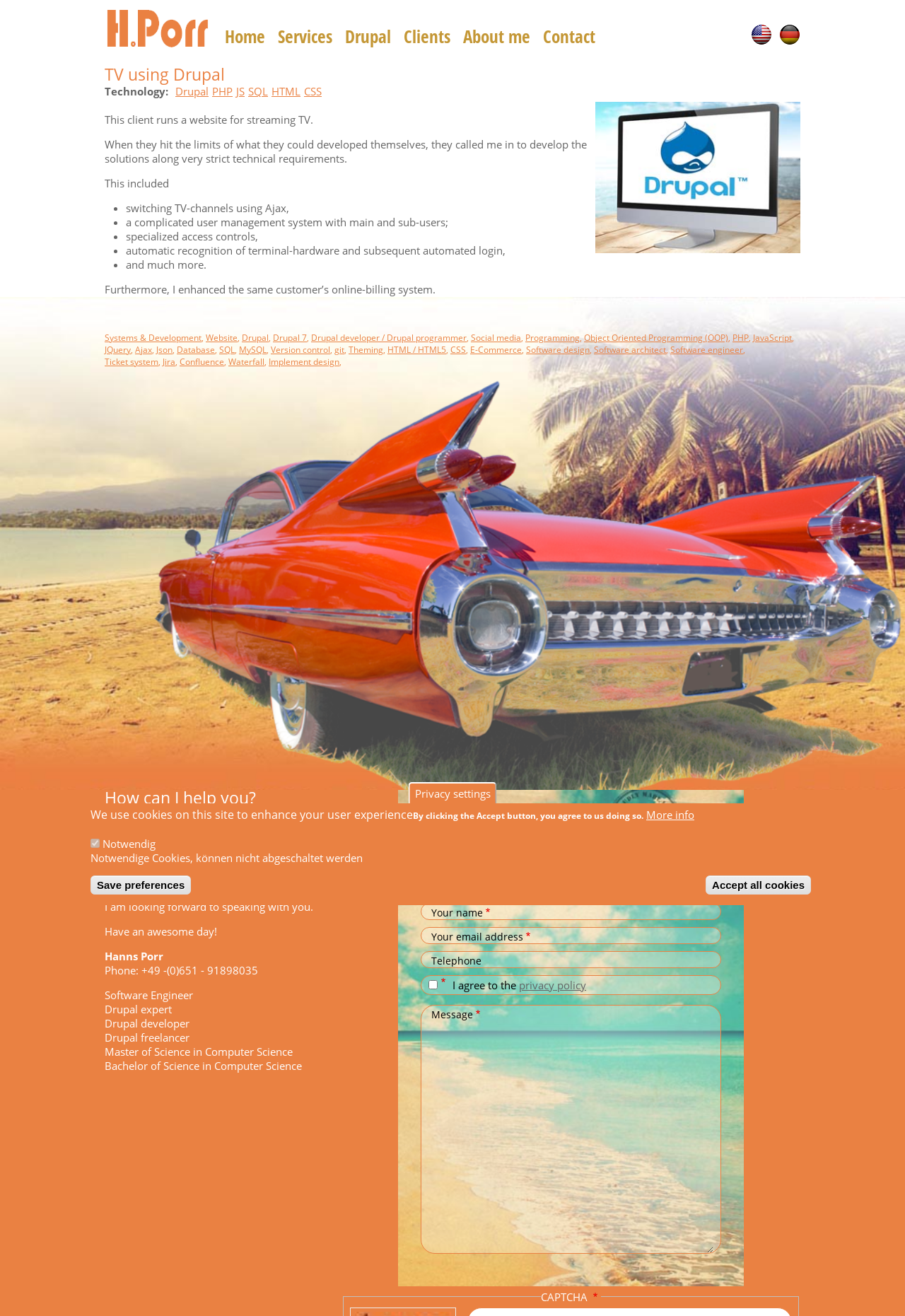Please find the bounding box coordinates of the element that must be clicked to perform the given instruction: "Click the 'Home' link". The coordinates should be four float numbers from 0 to 1, i.e., [left, top, right, bottom].

[0.248, 0.018, 0.293, 0.038]